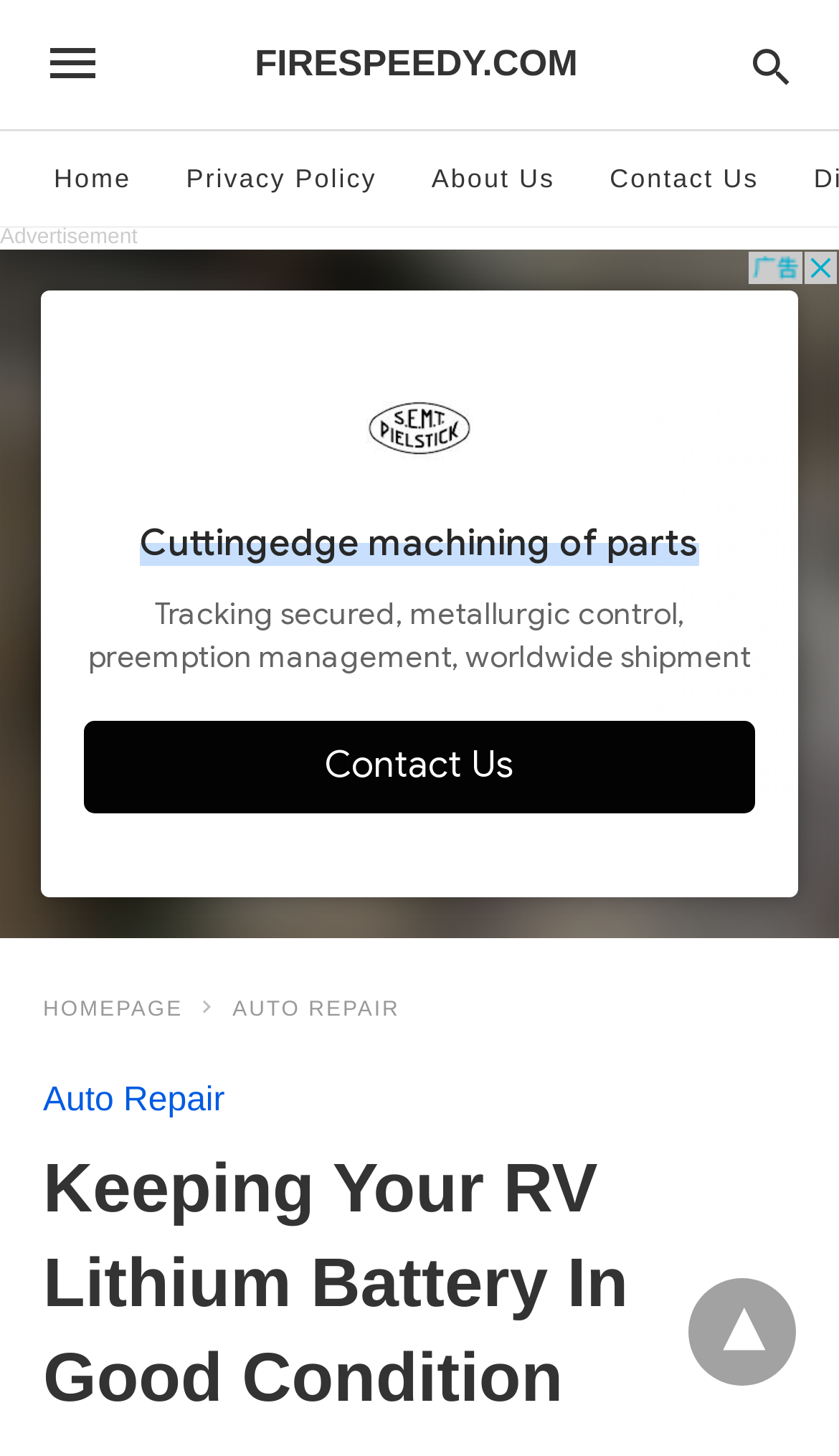Predict the bounding box of the UI element that fits this description: "parent_node: Home title="back to top"".

[0.821, 0.878, 0.949, 0.952]